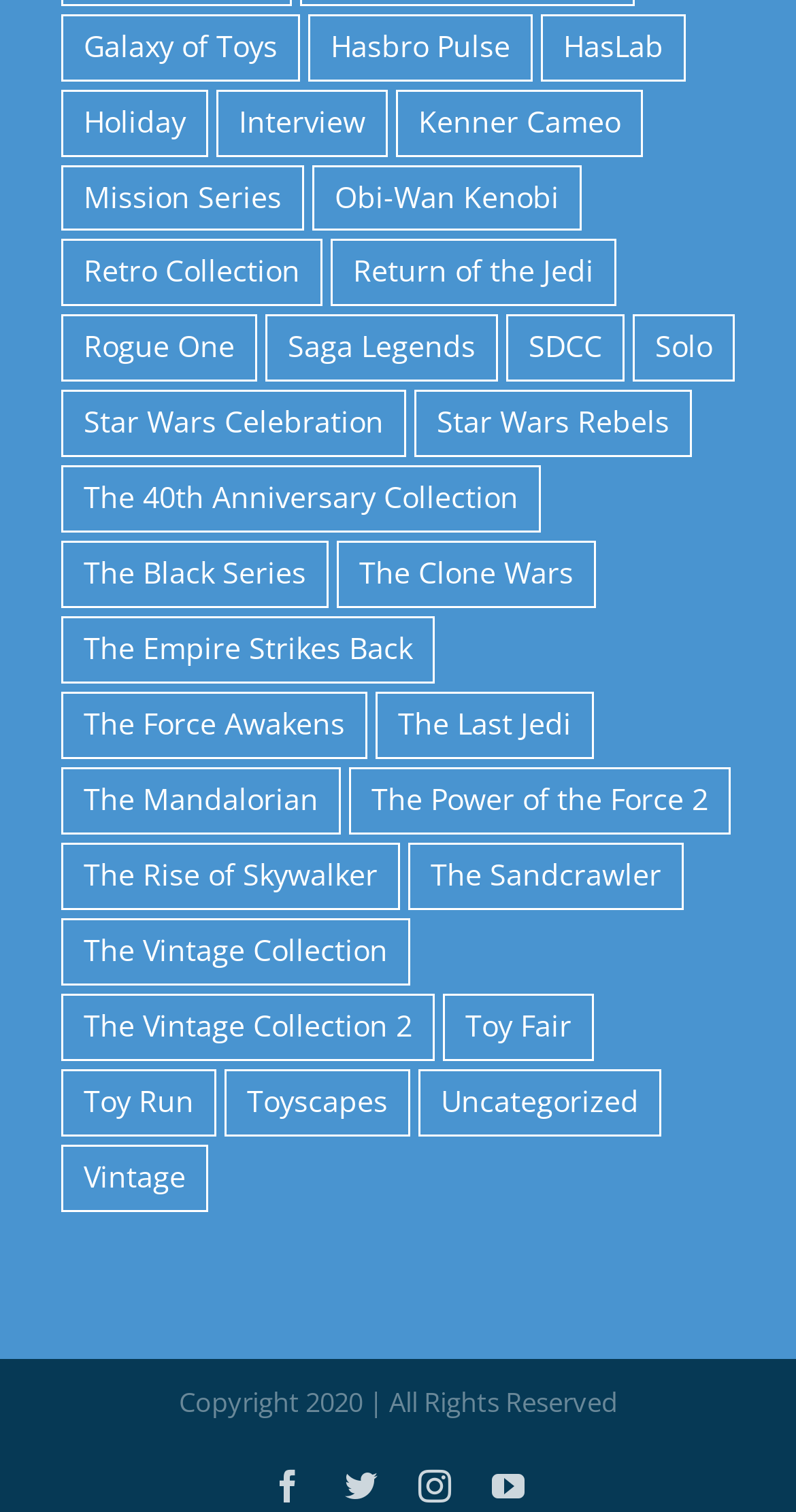How many items are in the 'The Black Series' category?
Kindly offer a comprehensive and detailed response to the question.

By examining the link with the text 'The Black Series (249 items)', I can determine that this category contains 249 items.